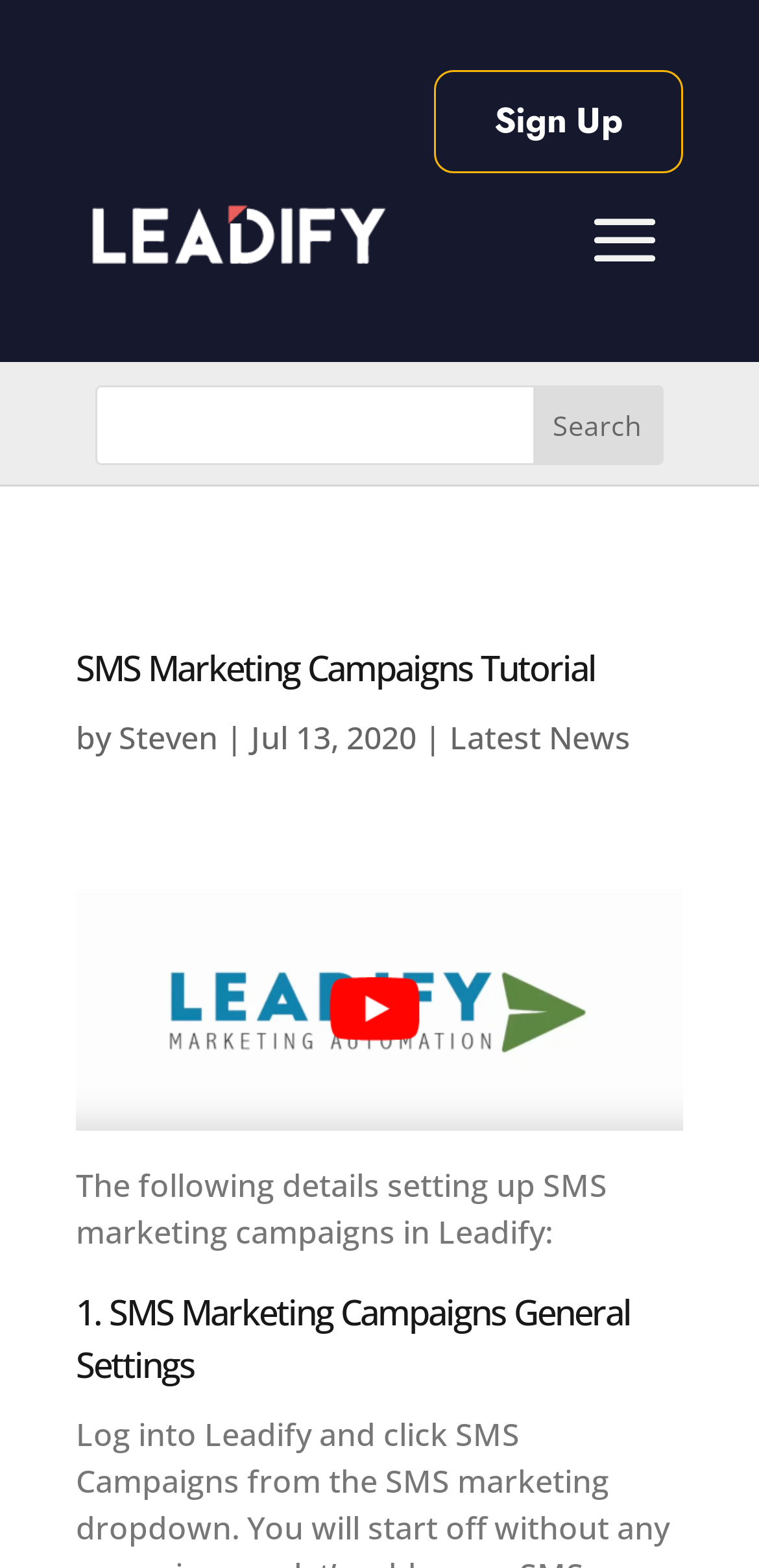Please answer the following question using a single word or phrase: 
Is there an image on the webpage?

Yes